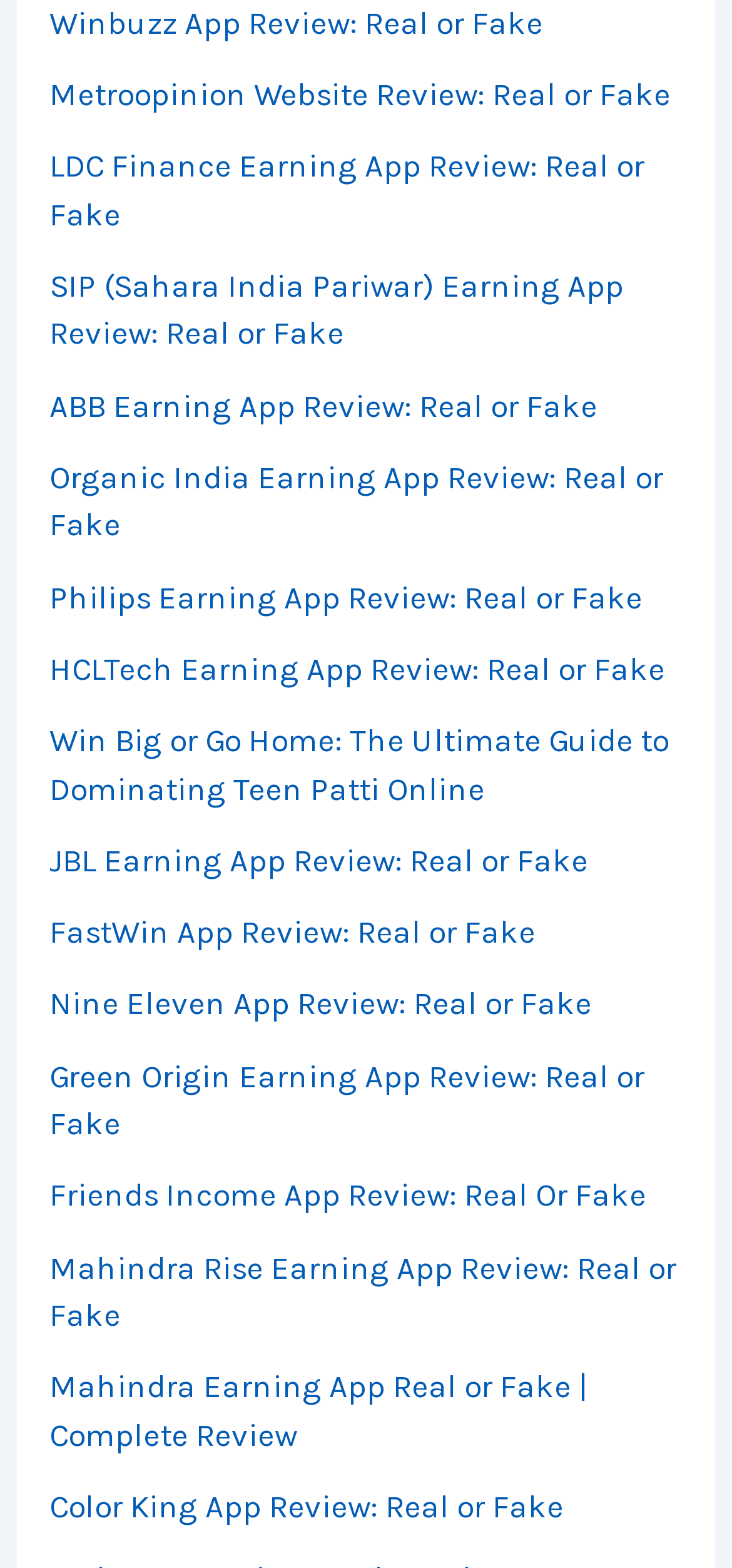Please specify the bounding box coordinates of the region to click in order to perform the following instruction: "Explore the guide to dominating Teen Patti Online".

[0.067, 0.46, 0.913, 0.514]